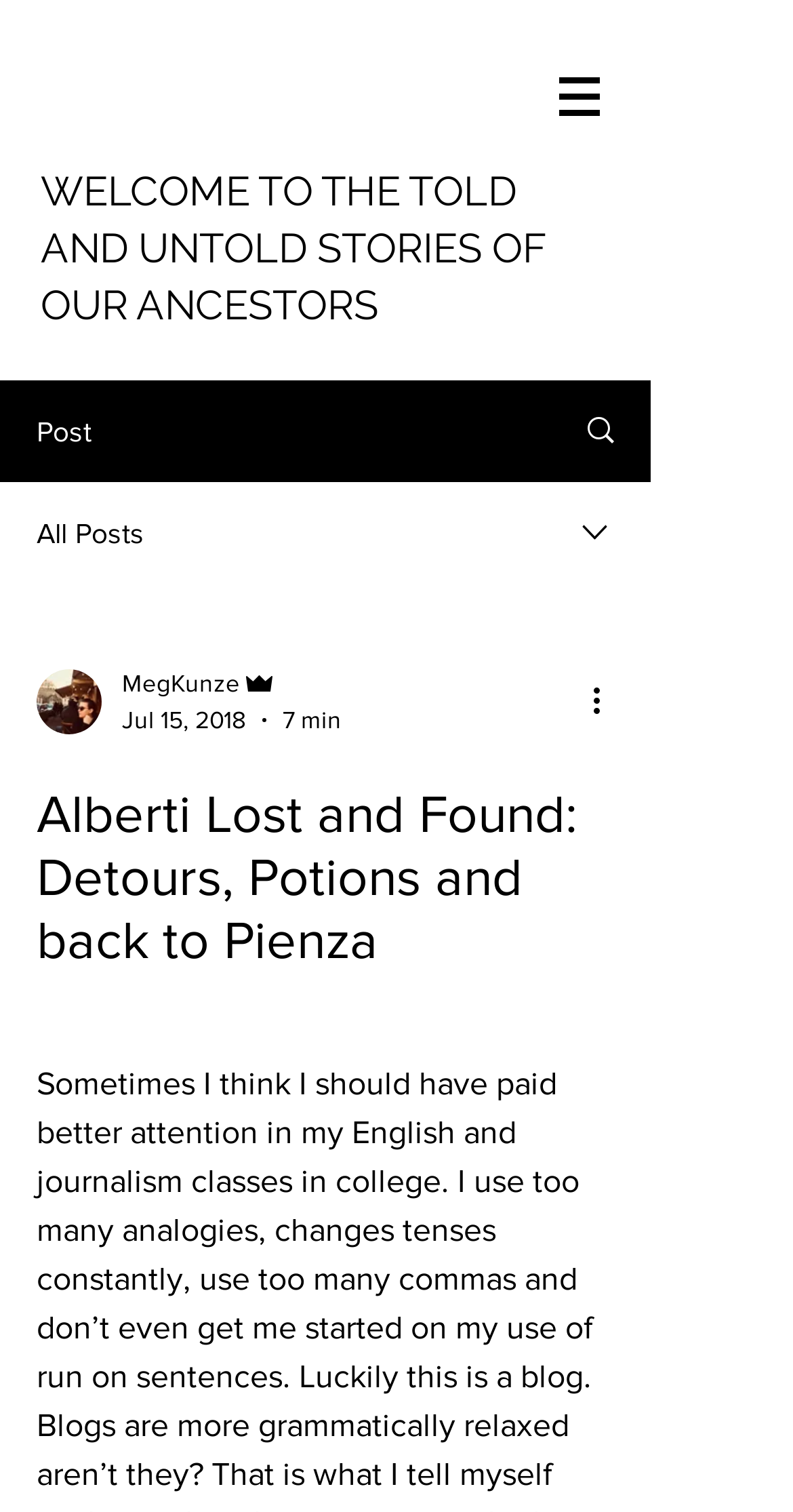Please provide a comprehensive response to the question based on the details in the image: What is the date of the post?

The date of the post can be found in the combobox element, which is located below the 'Post' and 'All Posts' links. The combobox has a label 'Jul 15, 2018'.